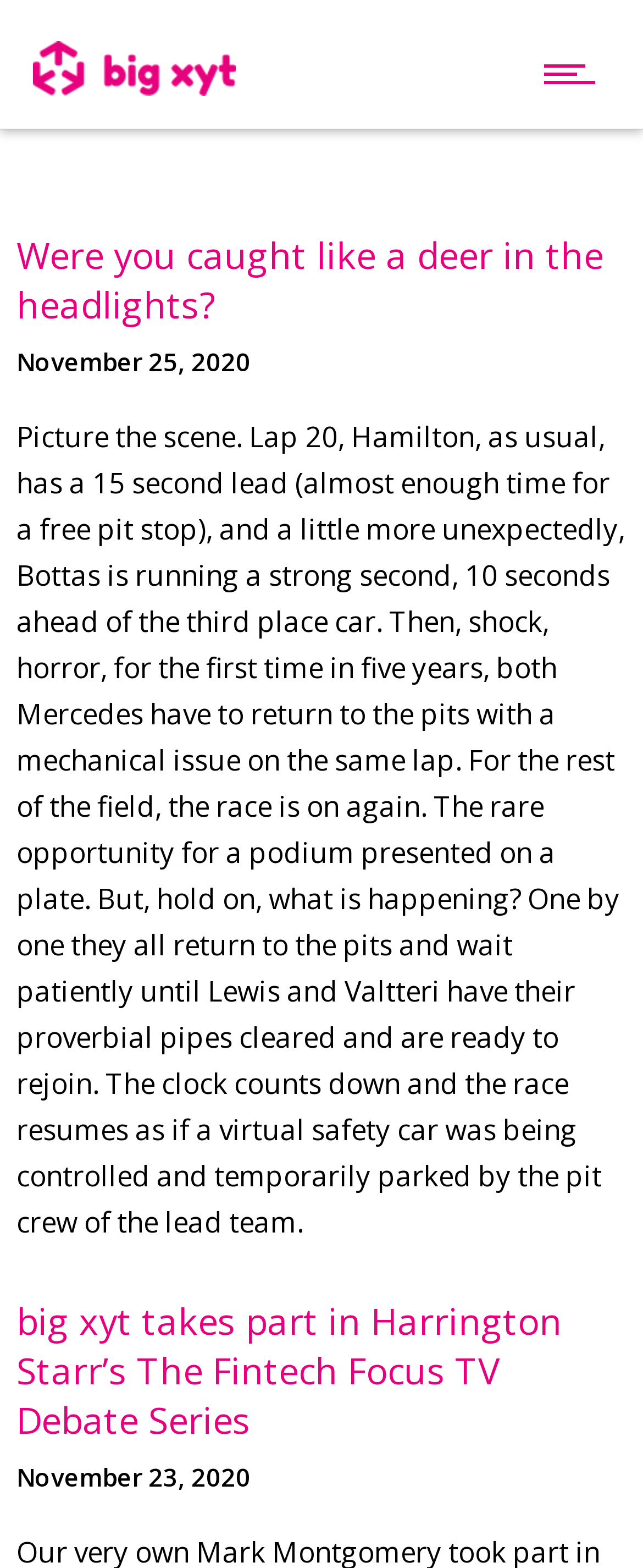Find the bounding box coordinates for the HTML element specified by: "title="Home"".

[0.051, 0.044, 0.365, 0.064]